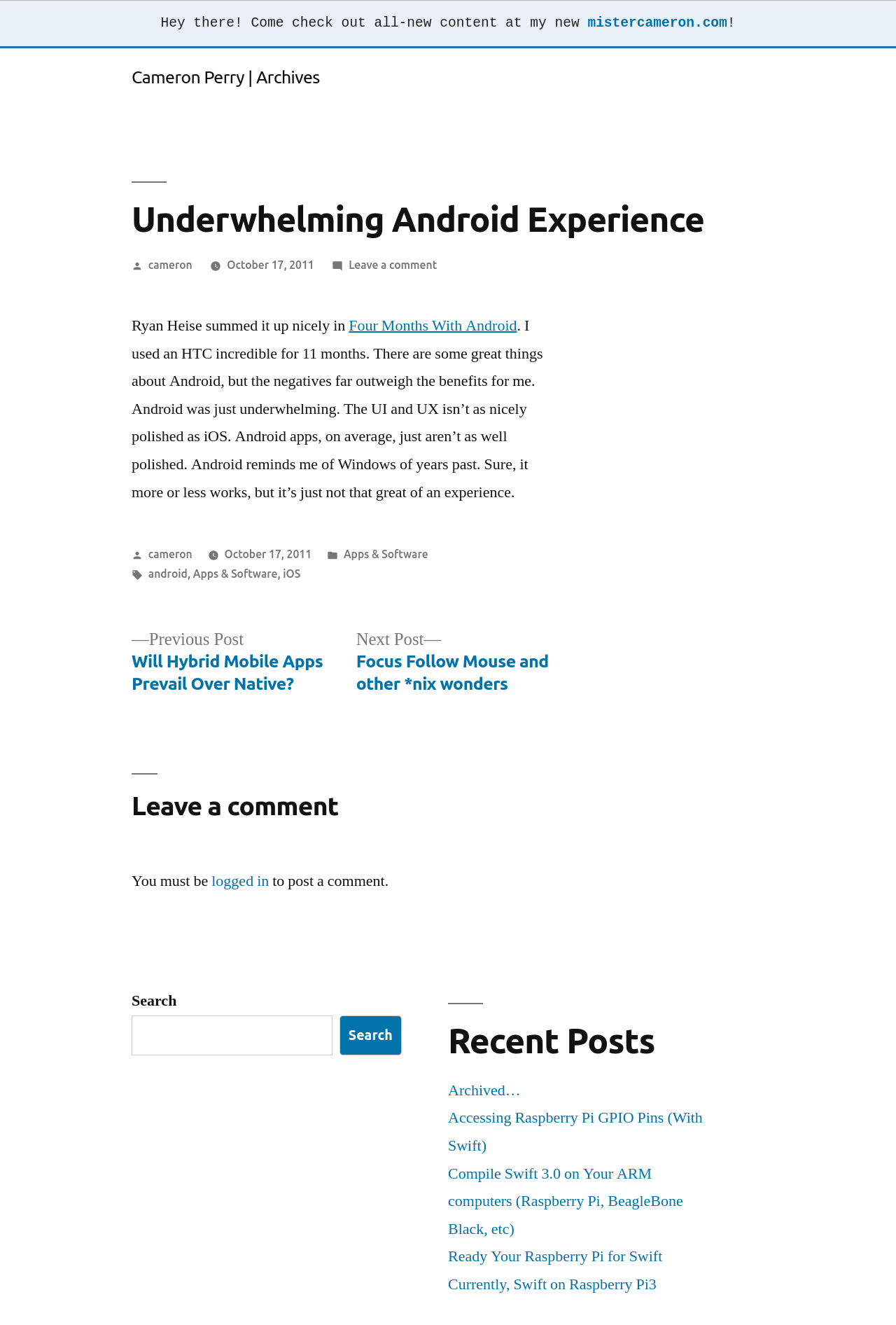Elaborate on the different components and information displayed on the webpage.

This webpage is an archived blog post titled "Underwhelming Android Experience" by Cameron Perry. At the top, there is a link to the author's archives and a main content section below. The main content section is divided into an article section and a navigation section.

In the article section, there is a header with the title "Underwhelming Android Experience" followed by the author's name and the date of the post, October 17, 2011. Below the header, there is a paragraph of text discussing the author's experience with Android, comparing it to iOS and mentioning its shortcomings. There is also a link to another article titled "Four Months With Android".

At the bottom of the article section, there is a footer with the author's name, date, and categories, including "Apps & Software" and tags such as "android", "Apps & Software", and "iOS".

In the navigation section, there are links to previous and next posts, titled "Will Hybrid Mobile Apps Prevail Over Native?" and "Focus Follow Mouse and other *nix wonders", respectively. Below the navigation section, there is a comment section with a heading "Leave a comment" and a note stating that users must be logged in to post a comment.

On the right side of the page, there is a search bar with a search button and a heading "Recent Posts" followed by a list of links to recent posts, including "Archived…", "Accessing Raspberry Pi GPIO Pins (With Swift)", and others.

At the very top of the page, there is a notification stating "Hey there! Come check out all-new content at my new" with a link to "mistercameron.com".